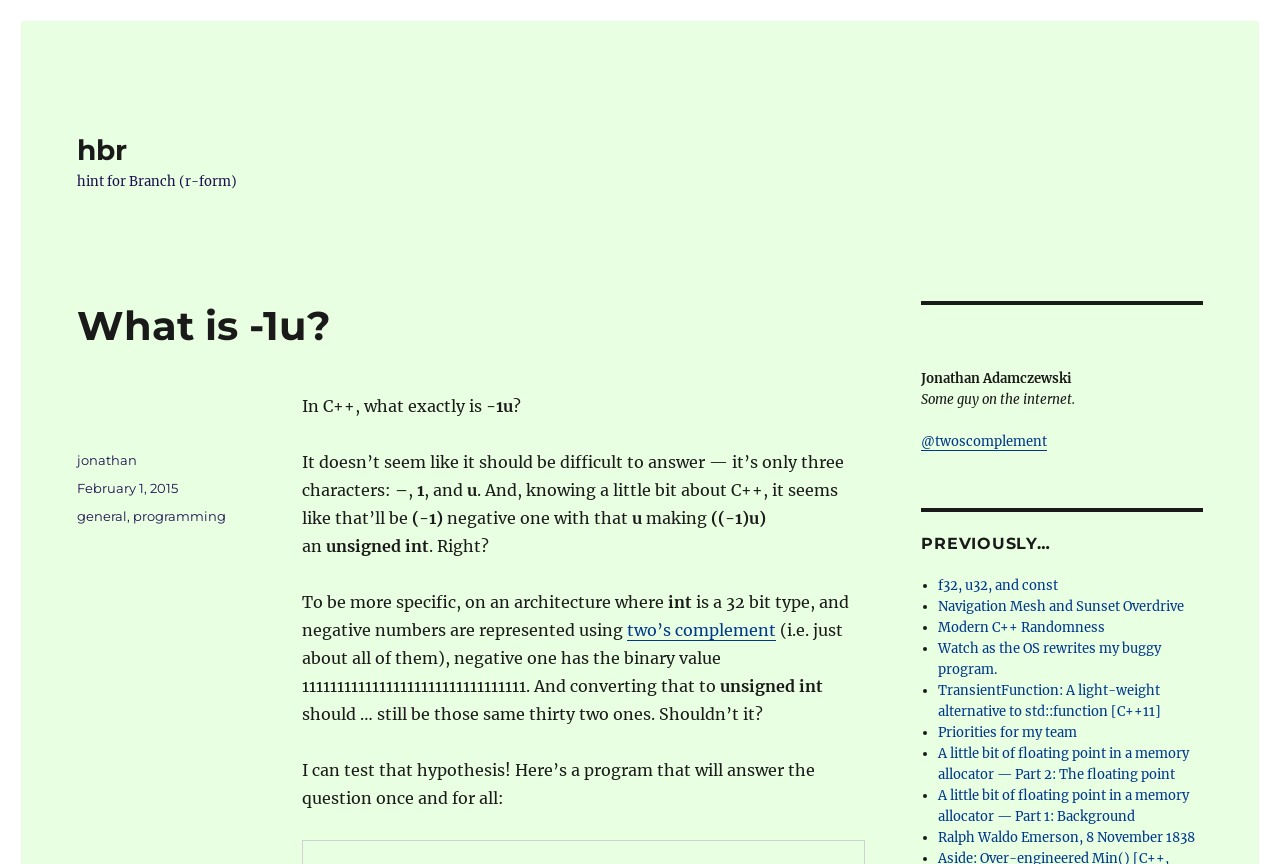What is the title of the previous article?
Refer to the image and give a detailed response to the question.

I found the title of the previous article by looking at the 'PREVIOUSLY…' section of the webpage, where it lists several links to previous articles, and the first one is 'f32, u32, and const'.